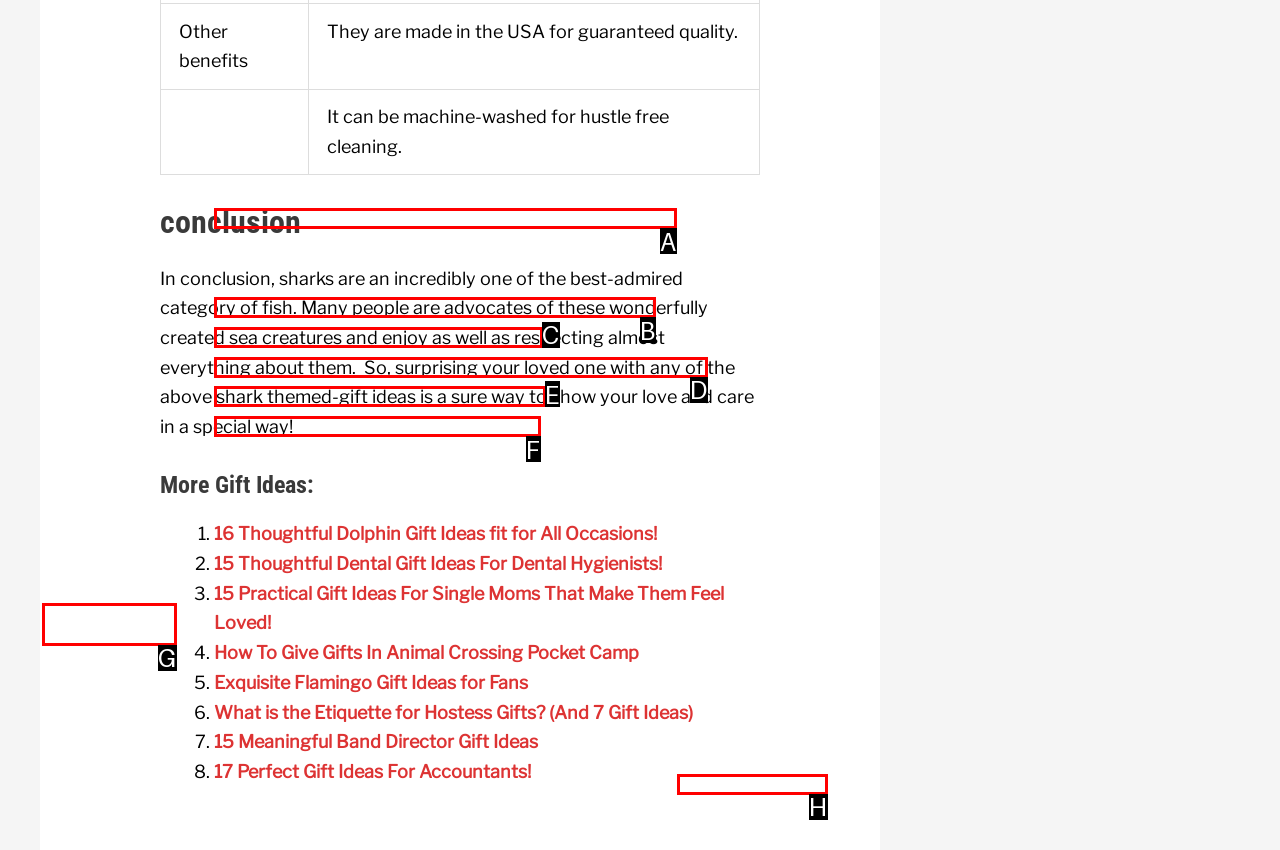Determine the HTML element that aligns with the description: ← Previous Post
Answer by stating the letter of the appropriate option from the available choices.

G